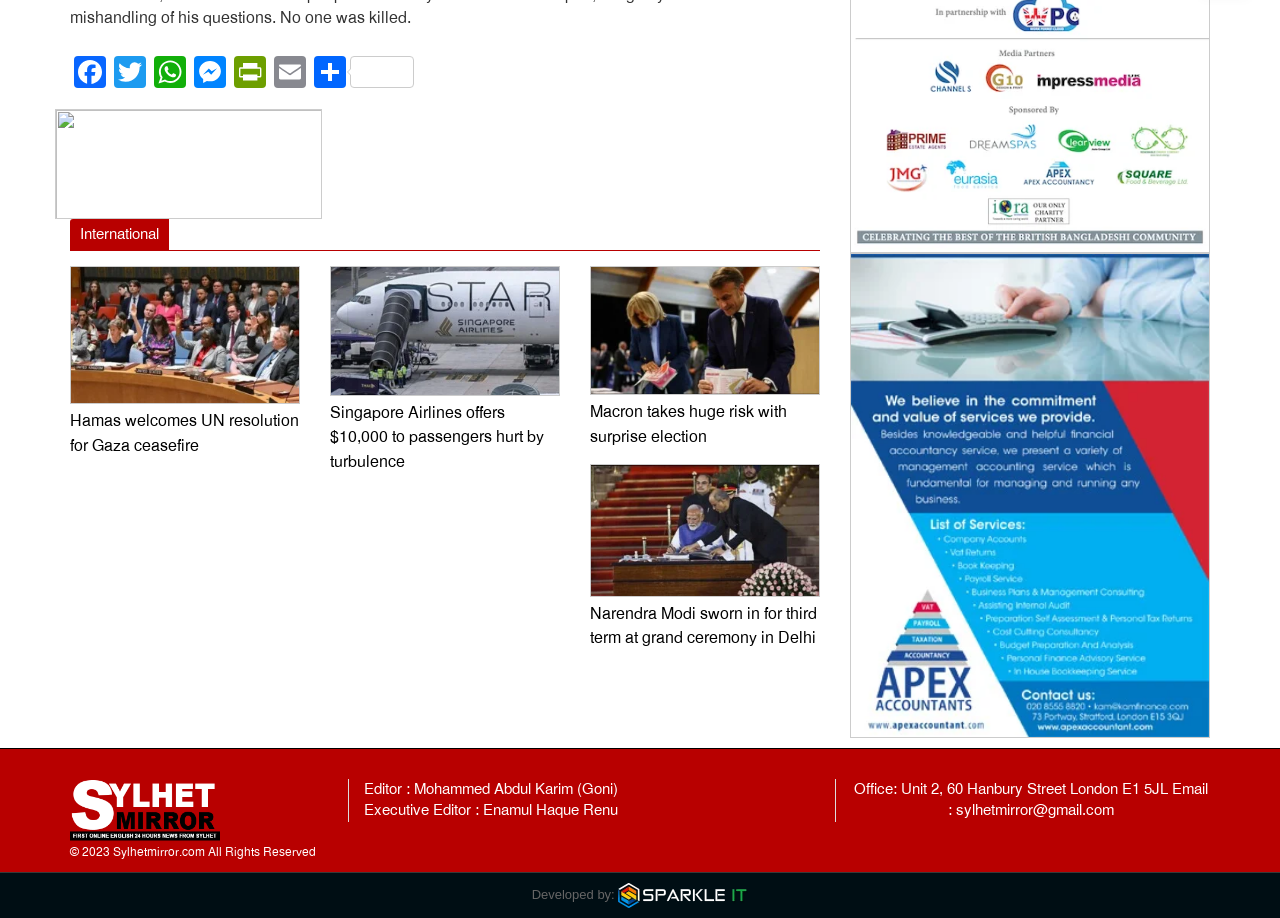What is the copyright year of the webpage?
Using the details shown in the screenshot, provide a comprehensive answer to the question.

The copyright year of the webpage is 2023, which is indicated by the StaticText '© 2023 Sylhetmirror.com All Rights Reserved' with a bounding box coordinate of [0.055, 0.92, 0.247, 0.935].